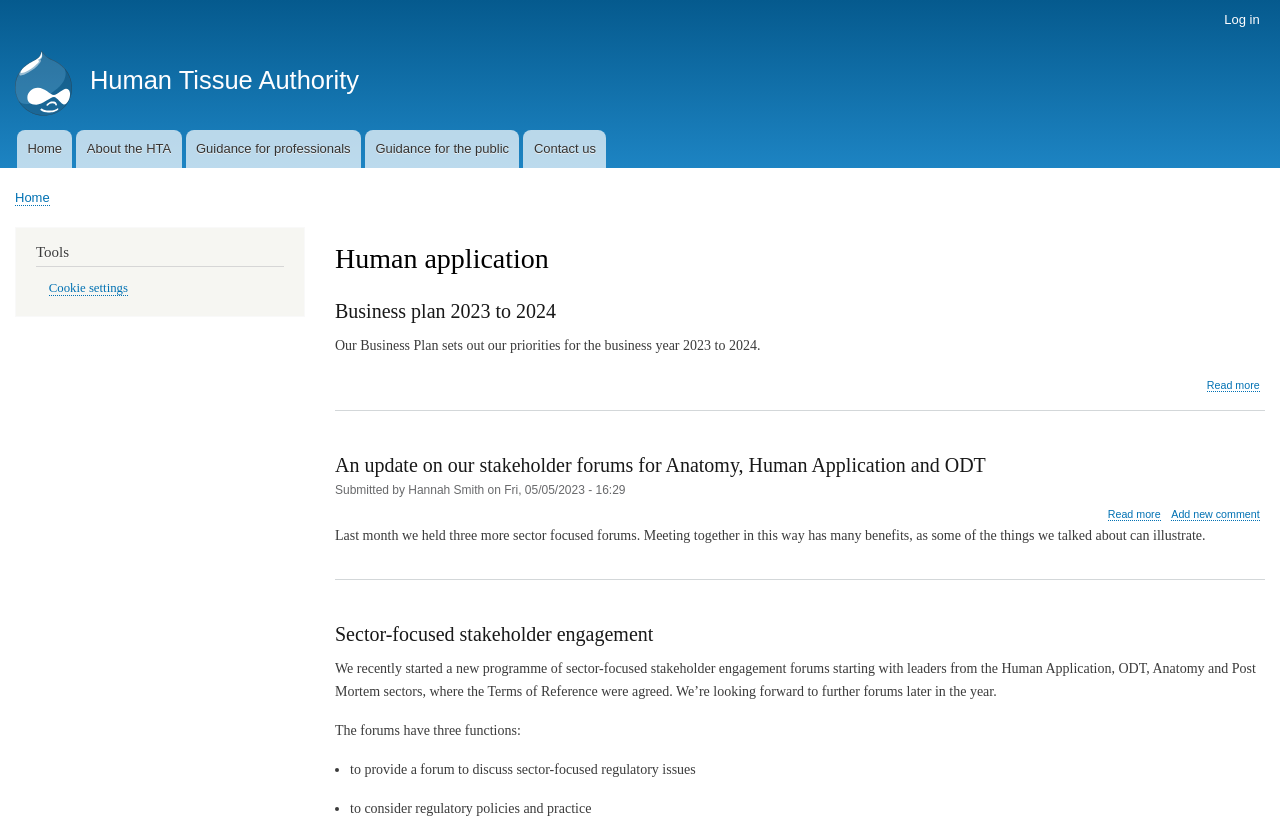What is the name of the author of the second article?
Using the image, elaborate on the answer with as much detail as possible.

I looked at the second article element with a bounding box of [0.262, 0.53, 0.988, 0.697] and found that the author's name is mentioned as 'Hannah Smith' in the static text element with a bounding box of [0.319, 0.58, 0.378, 0.597].